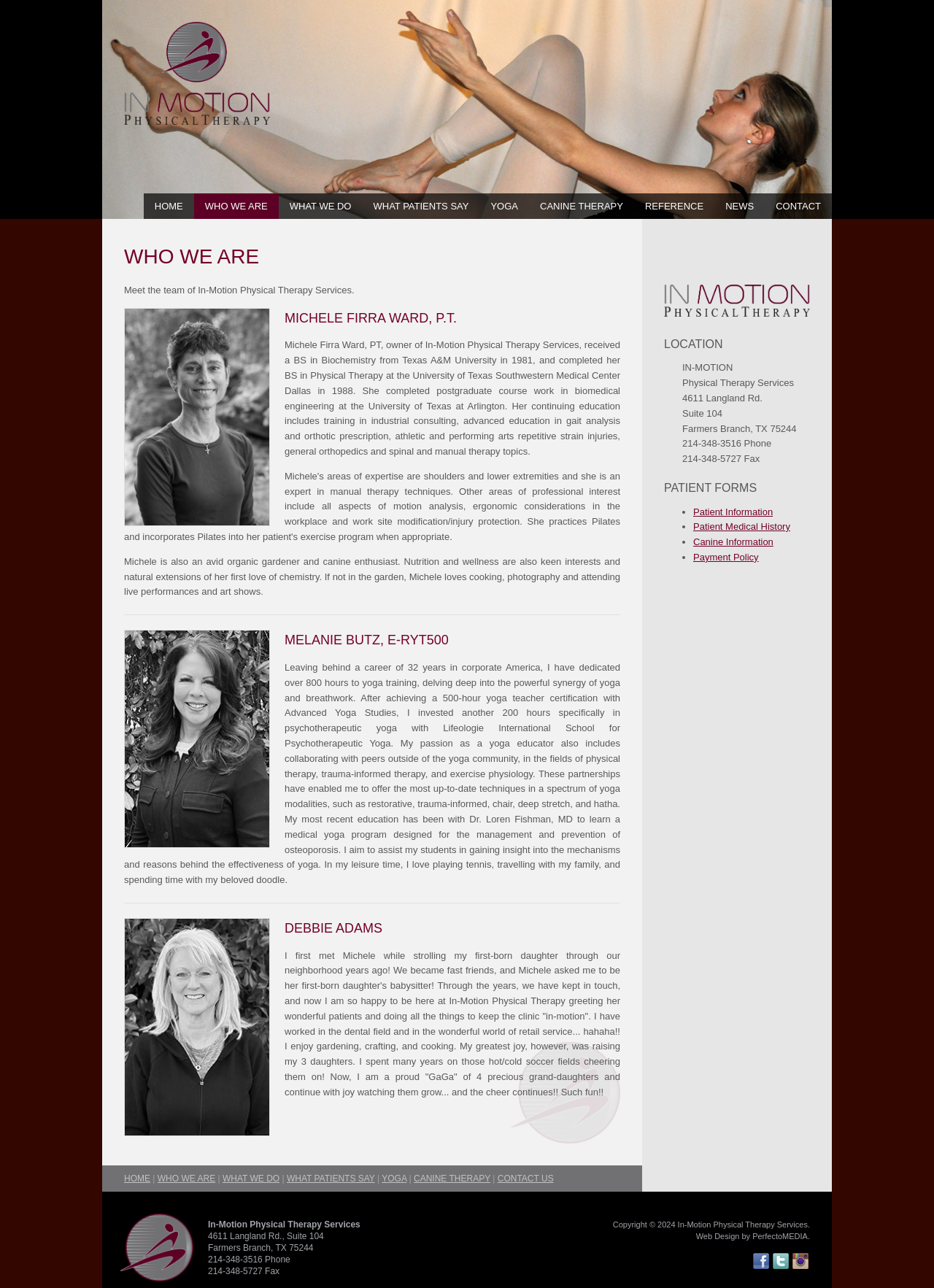Who is the owner of In-Motion Physical Therapy Services?
Refer to the image and provide a concise answer in one word or phrase.

Michele Firra Ward